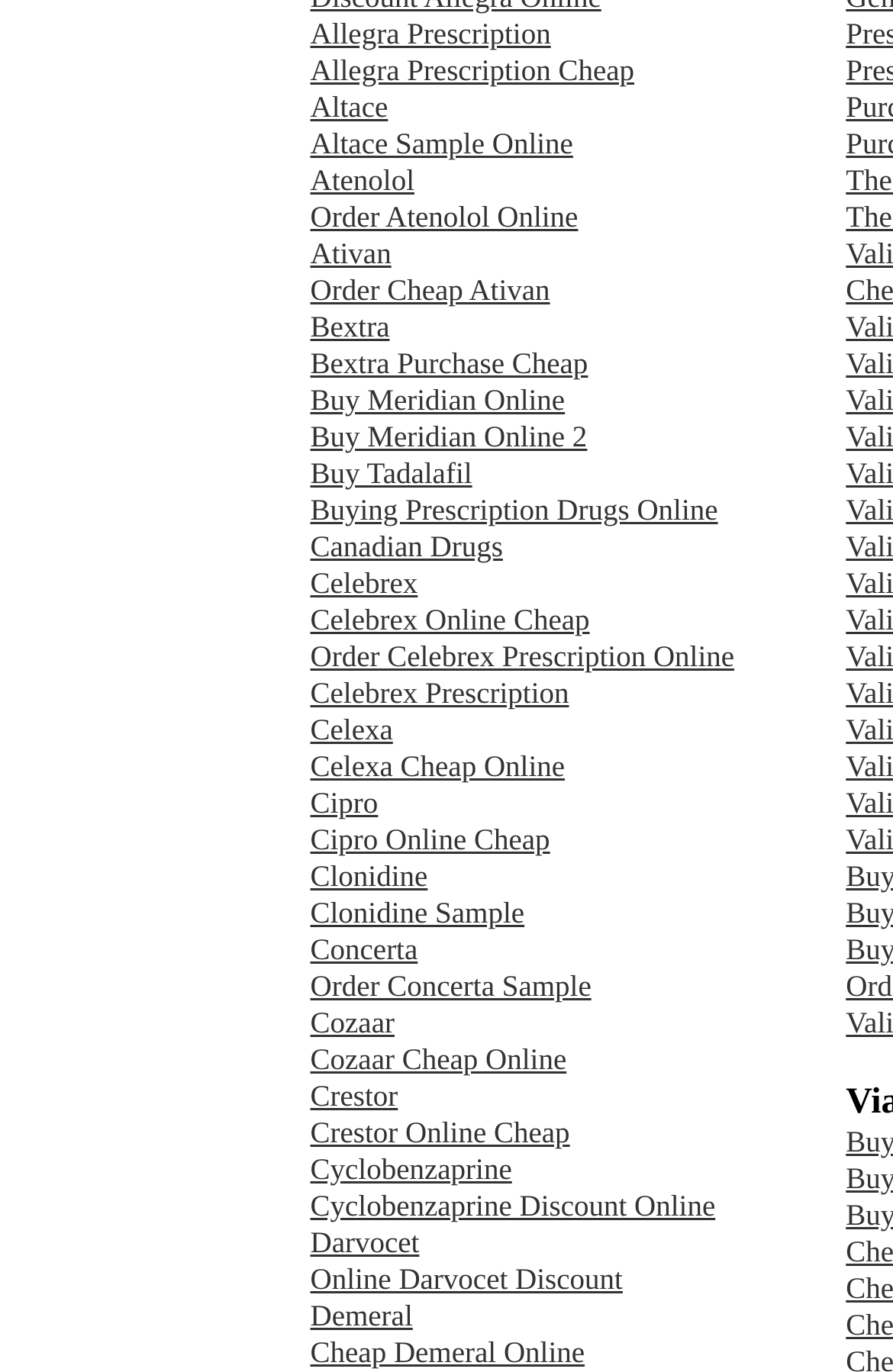Determine the bounding box coordinates of the section I need to click to execute the following instruction: "Order Atenolol Online". Provide the coordinates as four float numbers between 0 and 1, i.e., [left, top, right, bottom].

[0.347, 0.145, 0.647, 0.17]